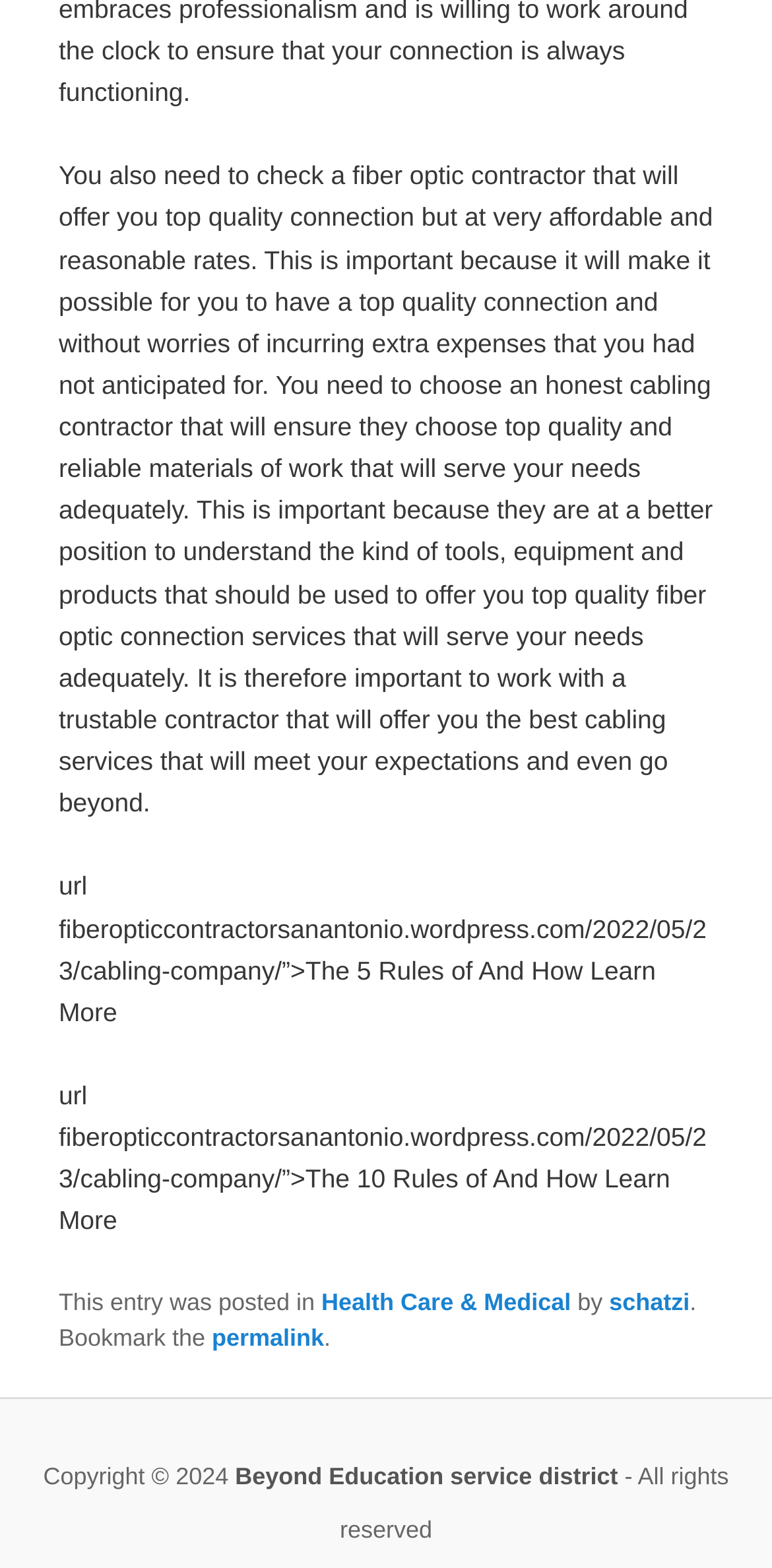What is the purpose of the contractor?
Based on the screenshot, give a detailed explanation to answer the question.

The purpose of the contractor can be understood from the text content, which states that the contractor should ensure top-quality connection and reliable materials are used to meet the needs of the client.